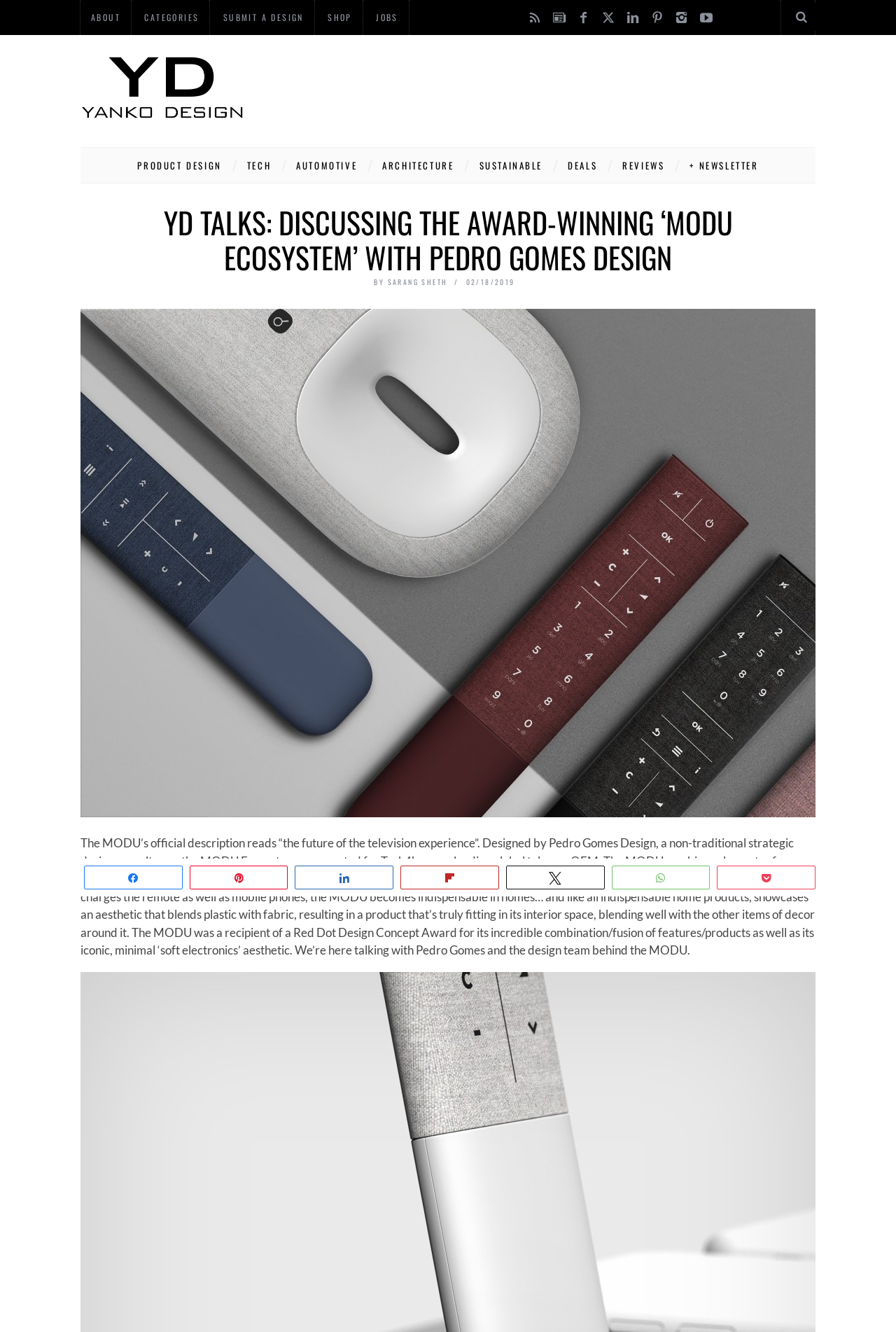What is the name of the award received by the MODU Ecosystem?
Based on the image, provide your answer in one word or phrase.

Red Dot Design Concept Award